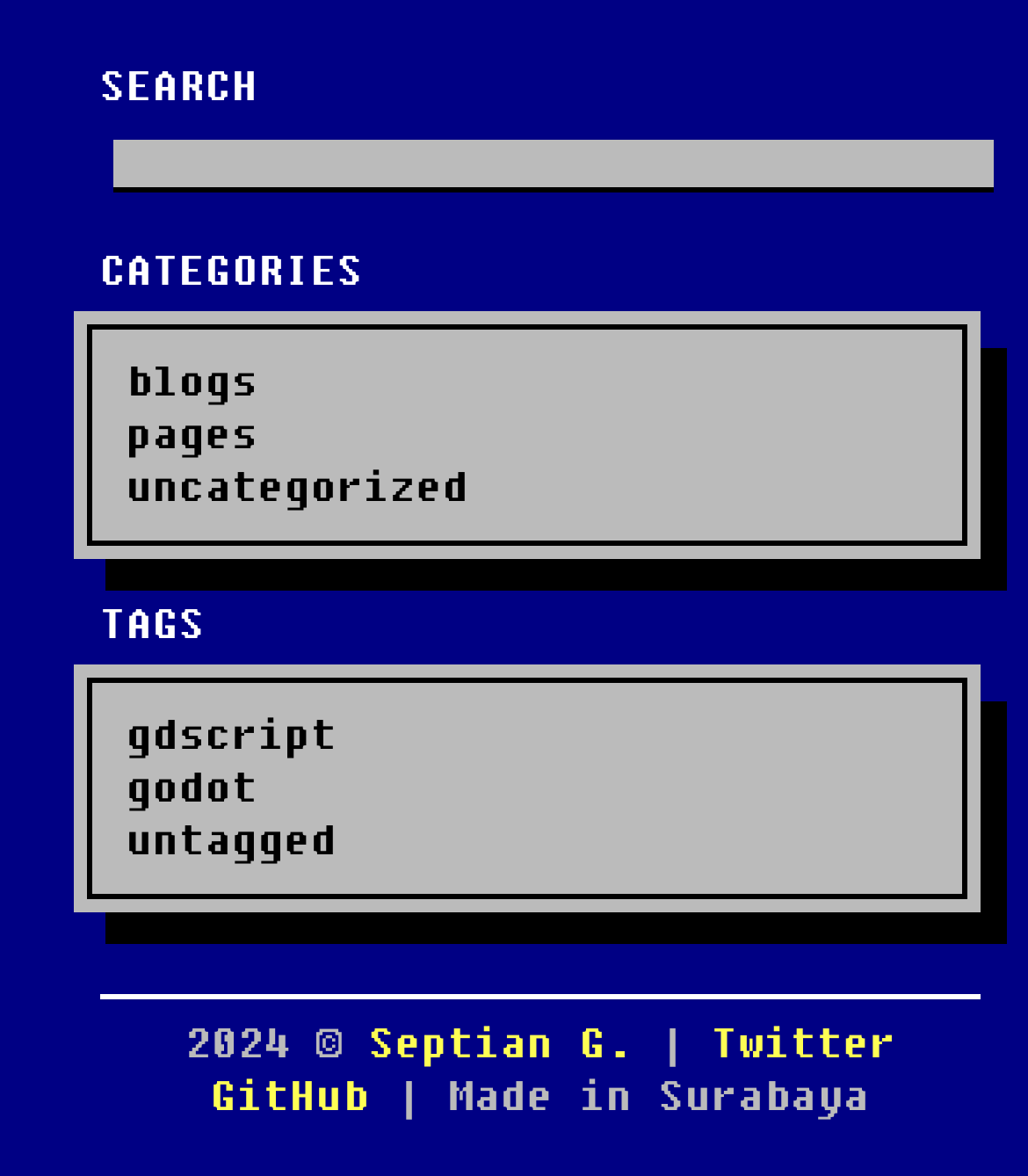Given the element description "Septian G." in the screenshot, predict the bounding box coordinates of that UI element.

[0.359, 0.865, 0.615, 0.91]